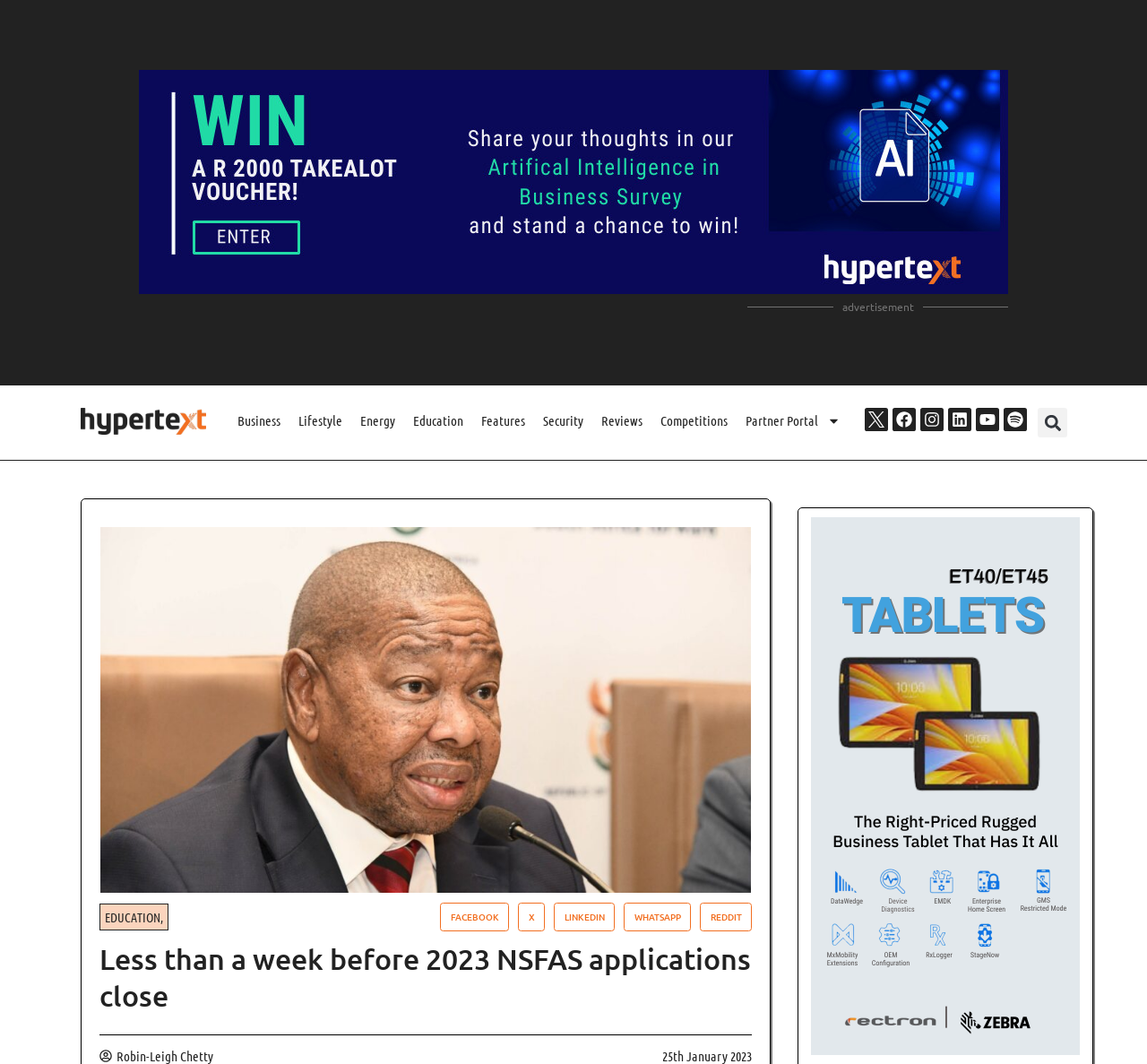Answer the question using only a single word or phrase: 
What is the purpose of the search bar?

To search